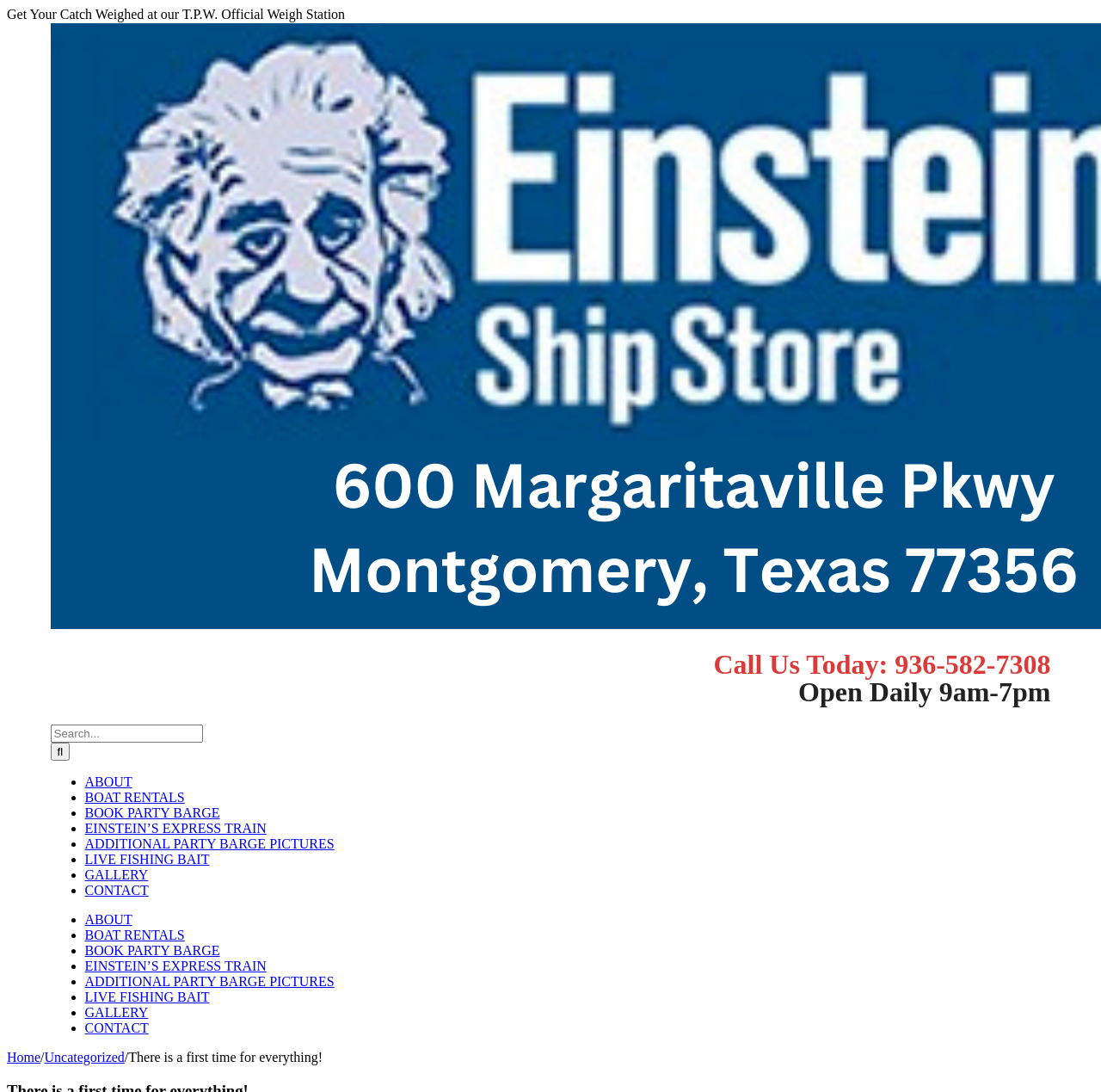Find the bounding box coordinates of the clickable region needed to perform the following instruction: "Search for something". The coordinates should be provided as four float numbers between 0 and 1, i.e., [left, top, right, bottom].

[0.046, 0.663, 0.184, 0.68]